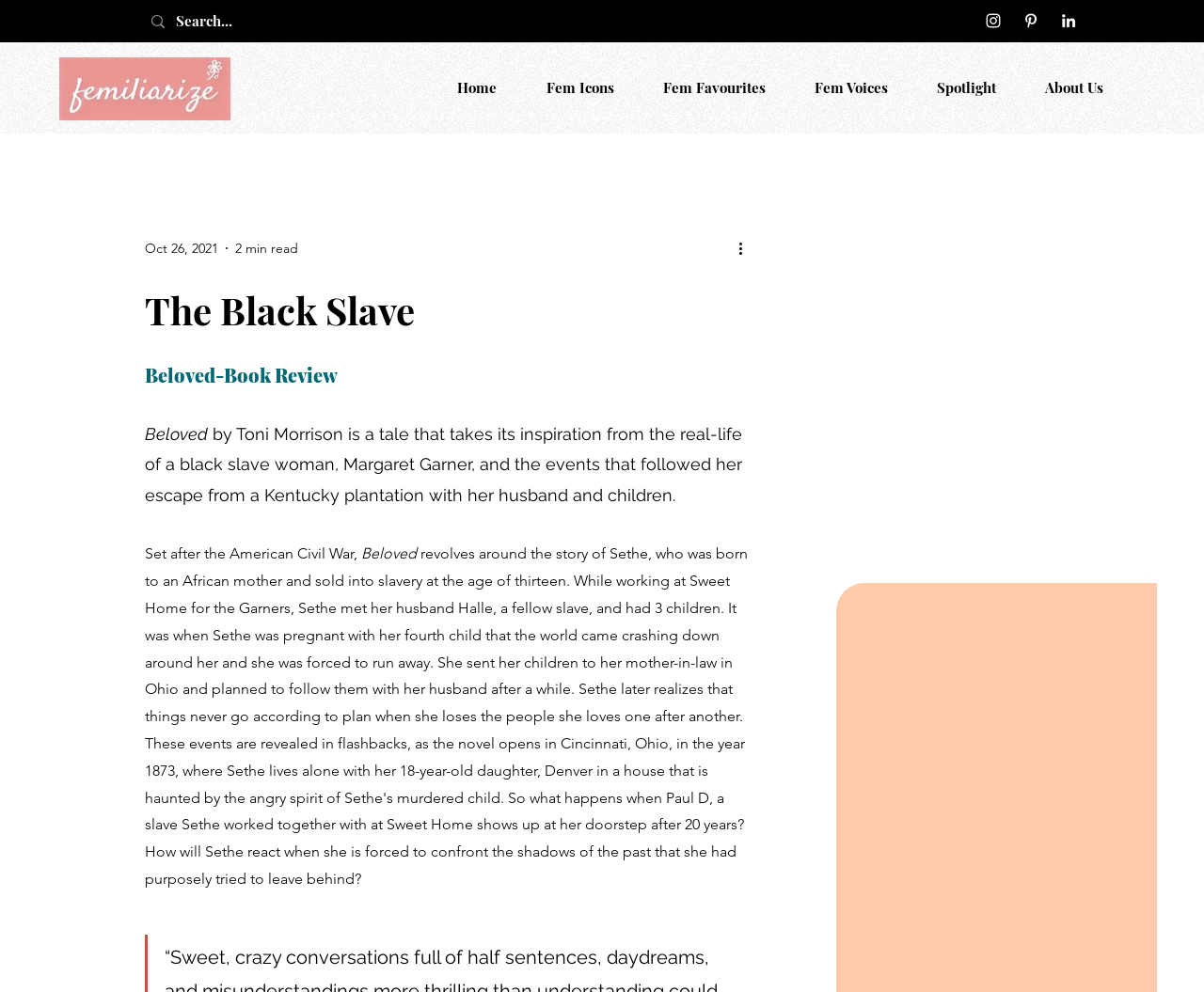What is the name of the book being reviewed?
Using the information from the image, answer the question thoroughly.

The answer can be found in the heading 'Beloved-Book Review' which is a subheading of the main heading 'The Black Slave'.